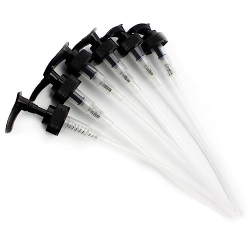Offer a detailed explanation of what is depicted in the image.

The image features a set of six replacement pumps designed for soap dispensers and lotion bottles. Each pump has a sturdy black top, allowing for easy dispensing of liquids. The transparent tubes are approximately nine inches long, ensuring compatibility with standard-sized bottles. This versatile pack is ideal for those looking to efficiently transfer liquids, making it a practical choice for both home and professional use. The product is listed as part of the "Cornucopia 28-400 Replacement Pumps" collection, which emphasizes durability and ease of use, suitable for a variety of liquids from soaps to lotions.